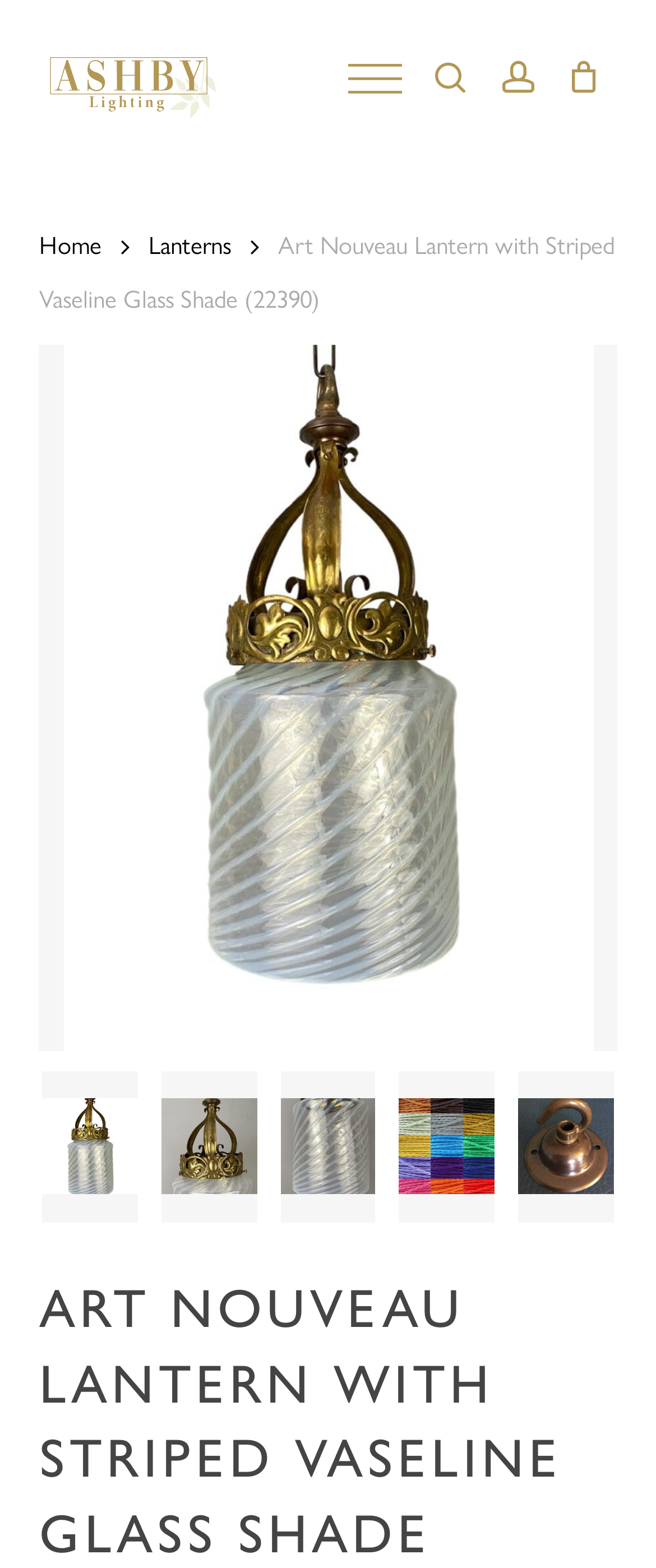Determine the bounding box for the described UI element: "aria-label="Search" name="s" placeholder="Search Products"".

[0.06, 0.084, 0.94, 0.129]